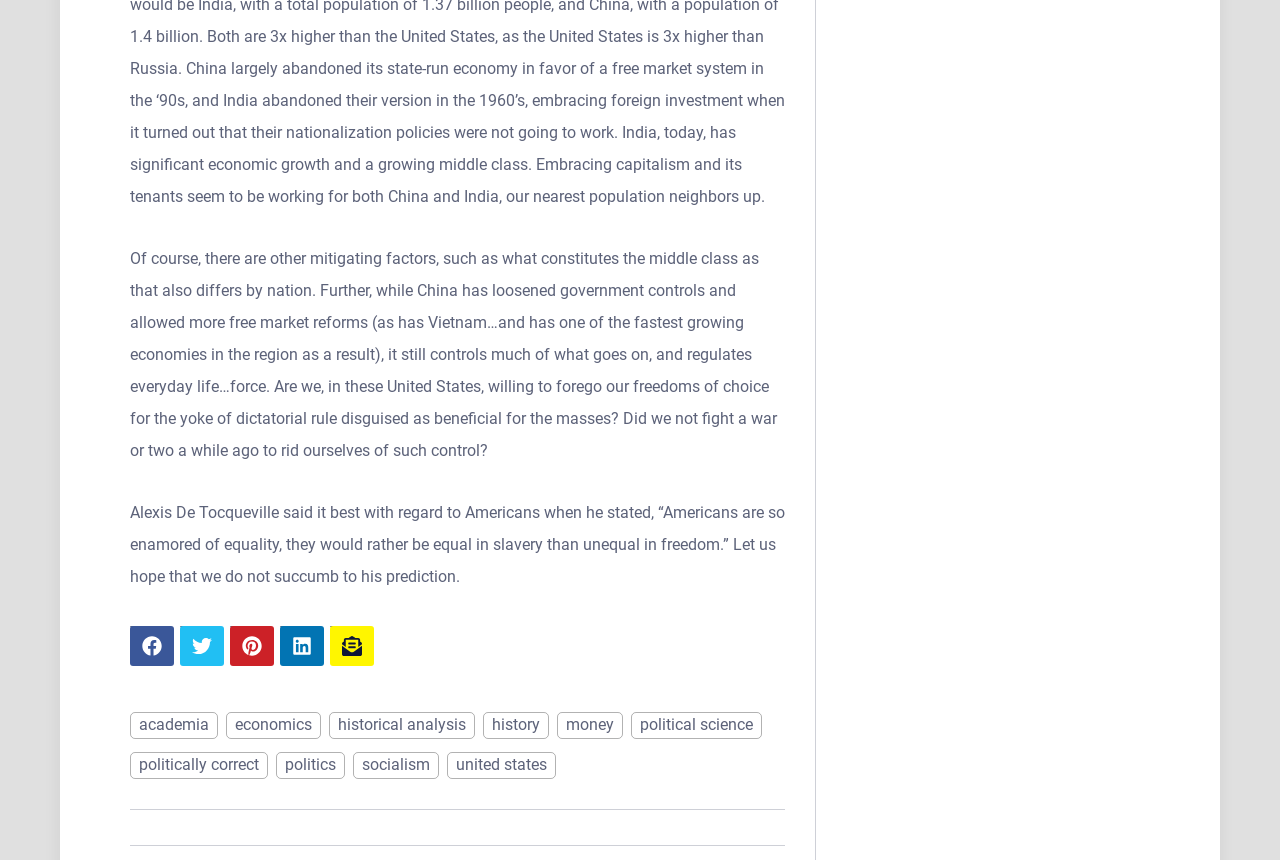Can you provide the bounding box coordinates for the element that should be clicked to implement the instruction: "Share article to Twitter"?

[0.141, 0.727, 0.175, 0.774]